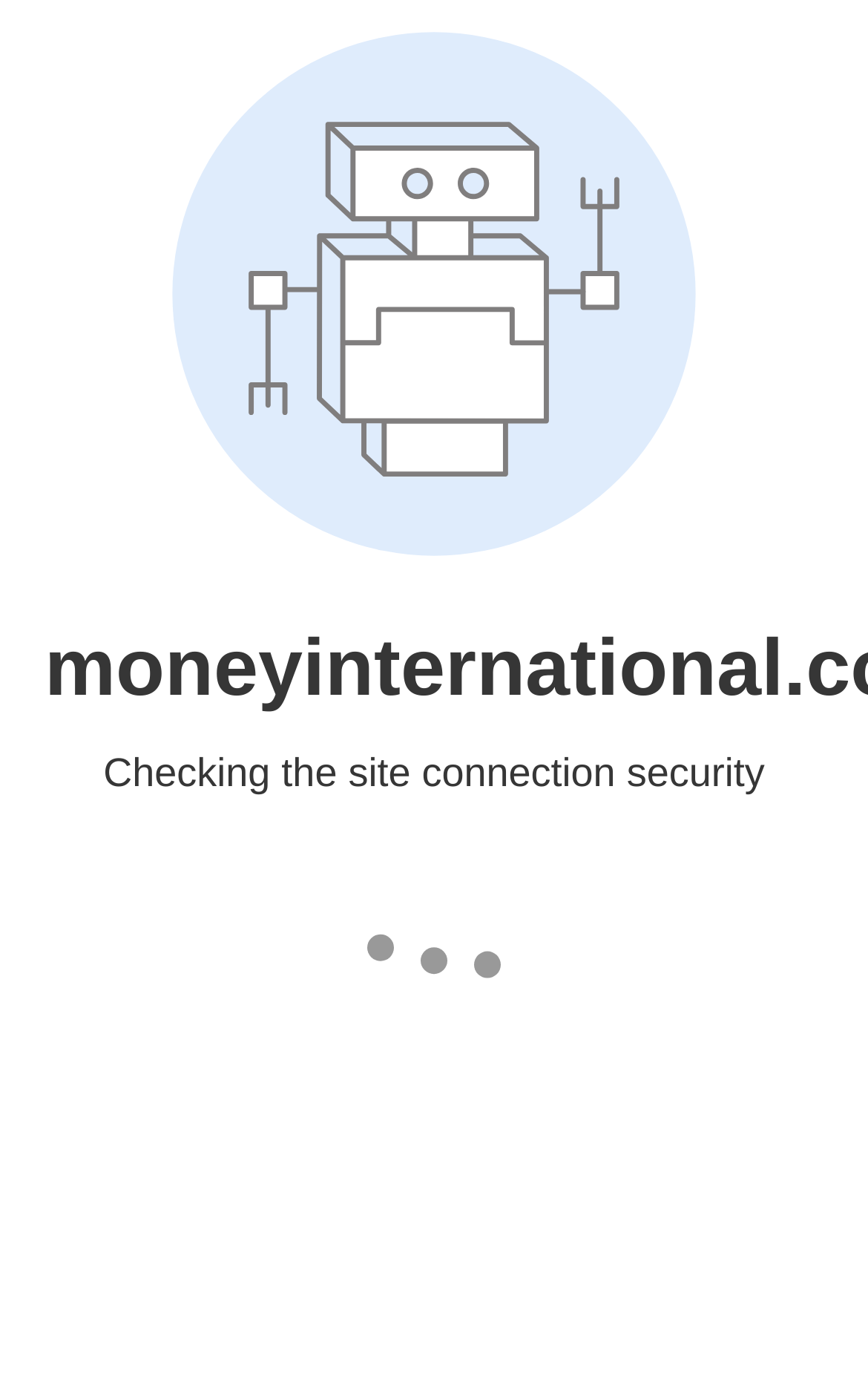What is the category of the article?
Based on the content of the image, thoroughly explain and answer the question.

I found the category of the article by looking at the top navigation bar, where there is a link with the text 'TAX'.